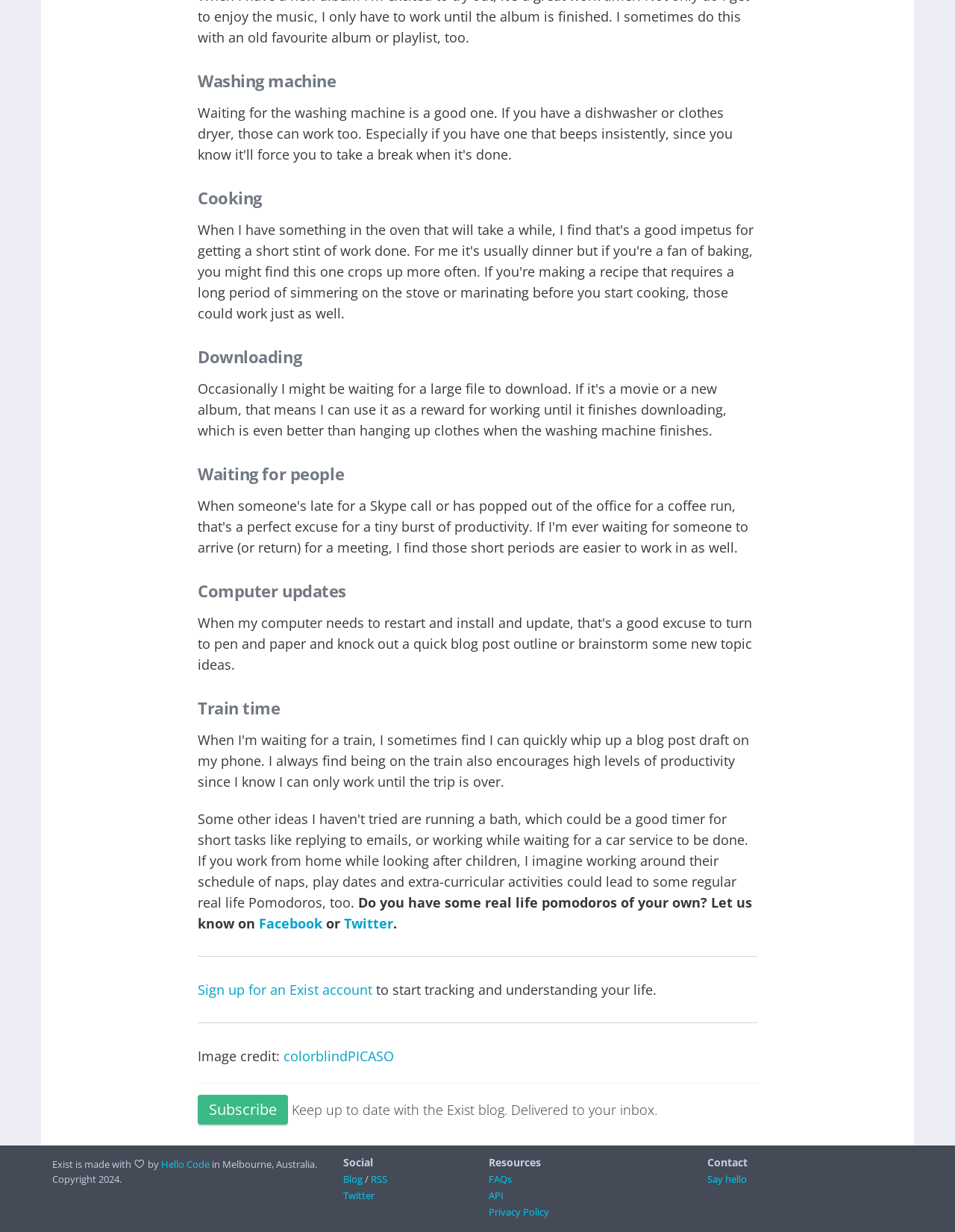Please identify the bounding box coordinates of the element I need to click to follow this instruction: "Click on Facebook".

[0.271, 0.742, 0.338, 0.757]